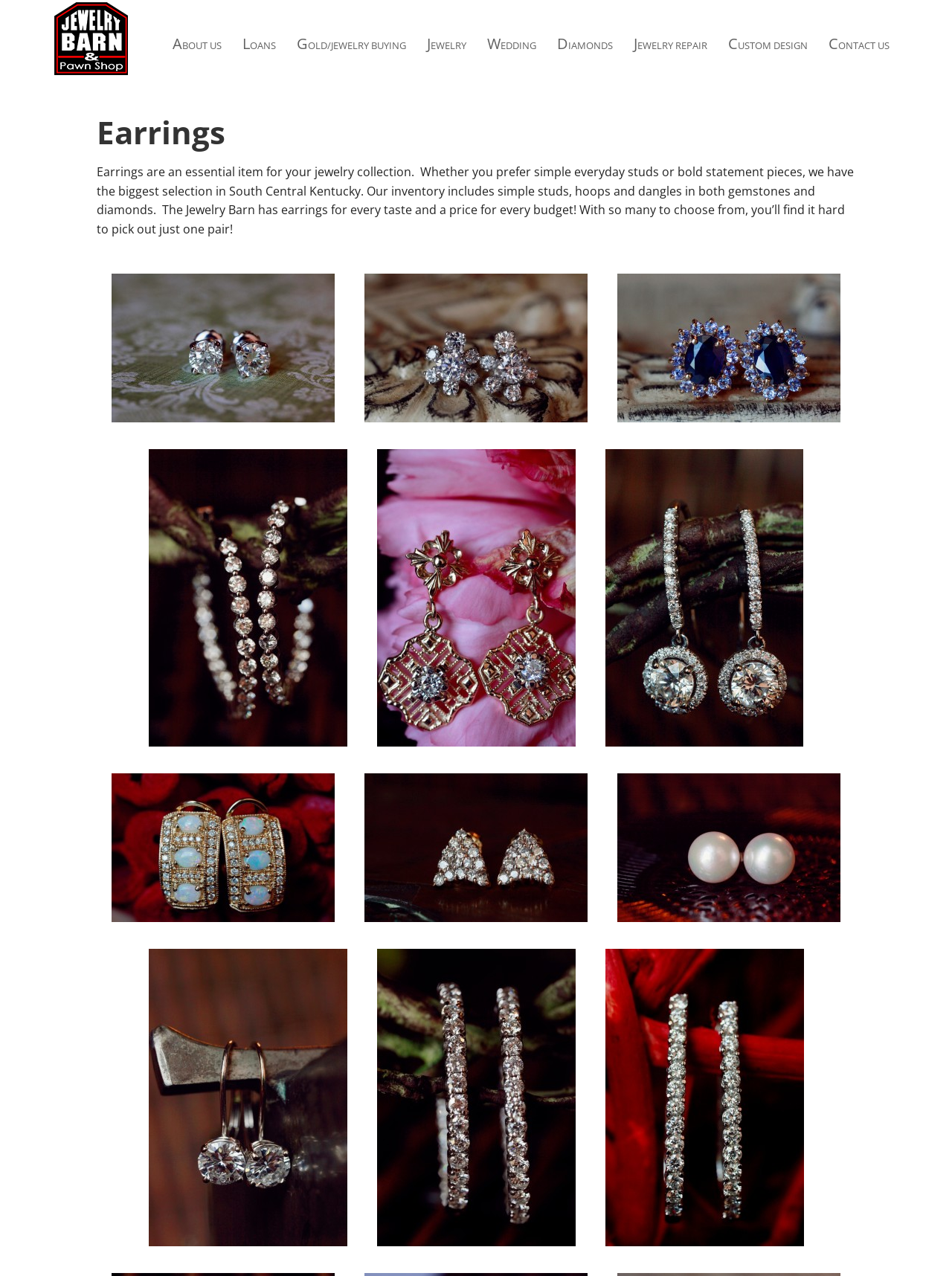Can you look at the image and give a comprehensive answer to the question:
Are there any social media links on the page?

I found several links with the '' icon, which is commonly used to represent social media links. These links are scattered throughout the page, suggesting that they are links to the shop's social media profiles.